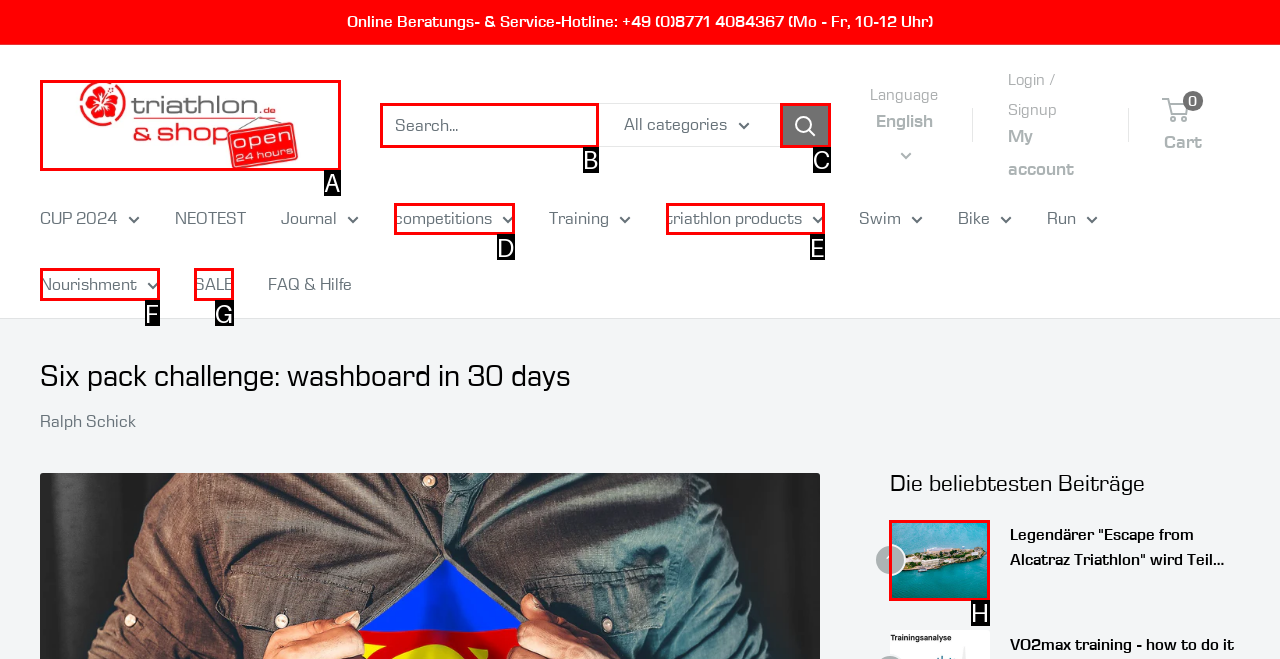Point out the letter of the HTML element you should click on to execute the task: Read the article about Escape from Alcatraz Triathlon
Reply with the letter from the given options.

H